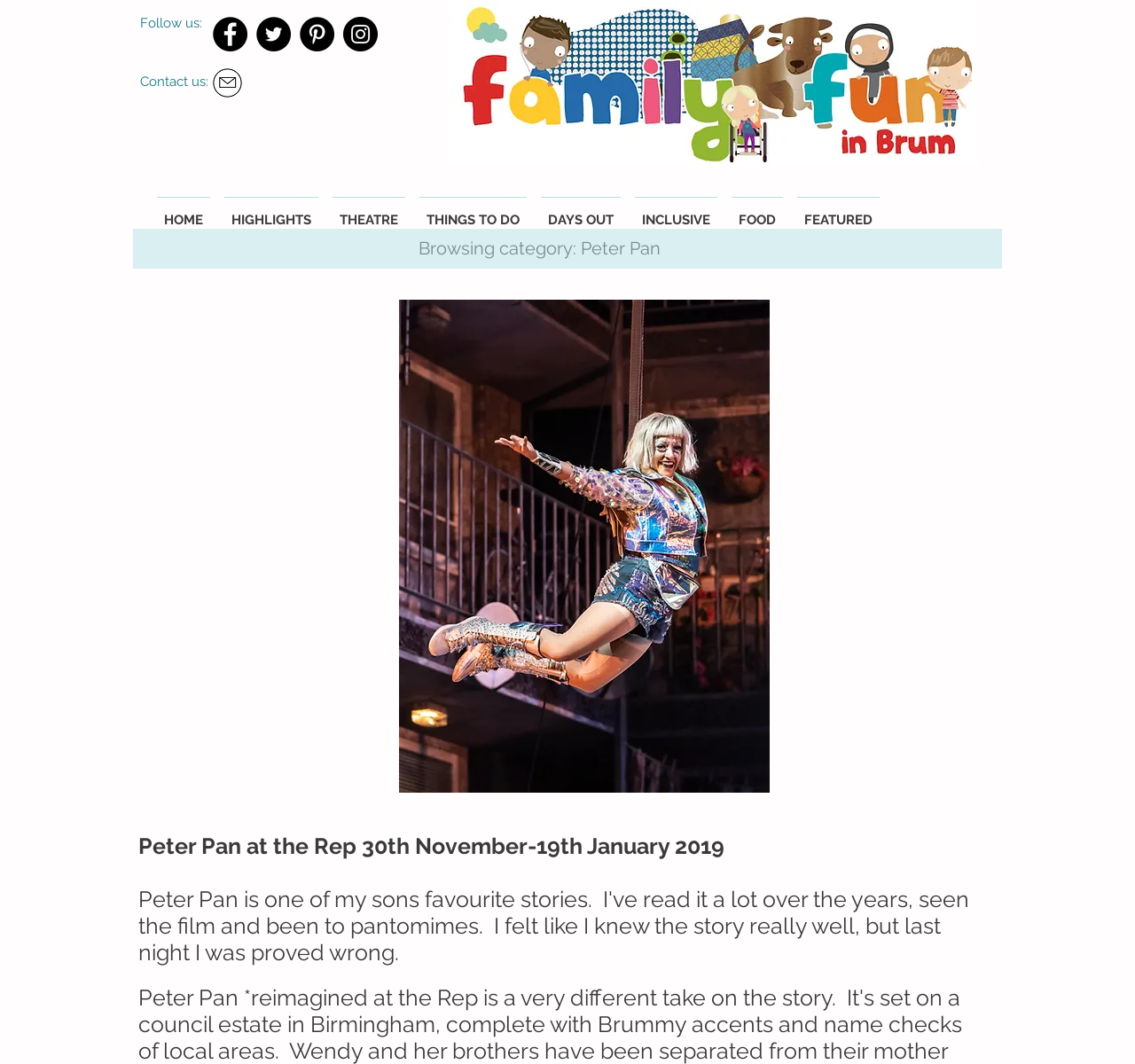Using the format (top-left x, top-left y, bottom-right x, bottom-right y), and given the element description, identify the bounding box coordinates within the screenshot: THINGS TO DO

[0.363, 0.185, 0.47, 0.214]